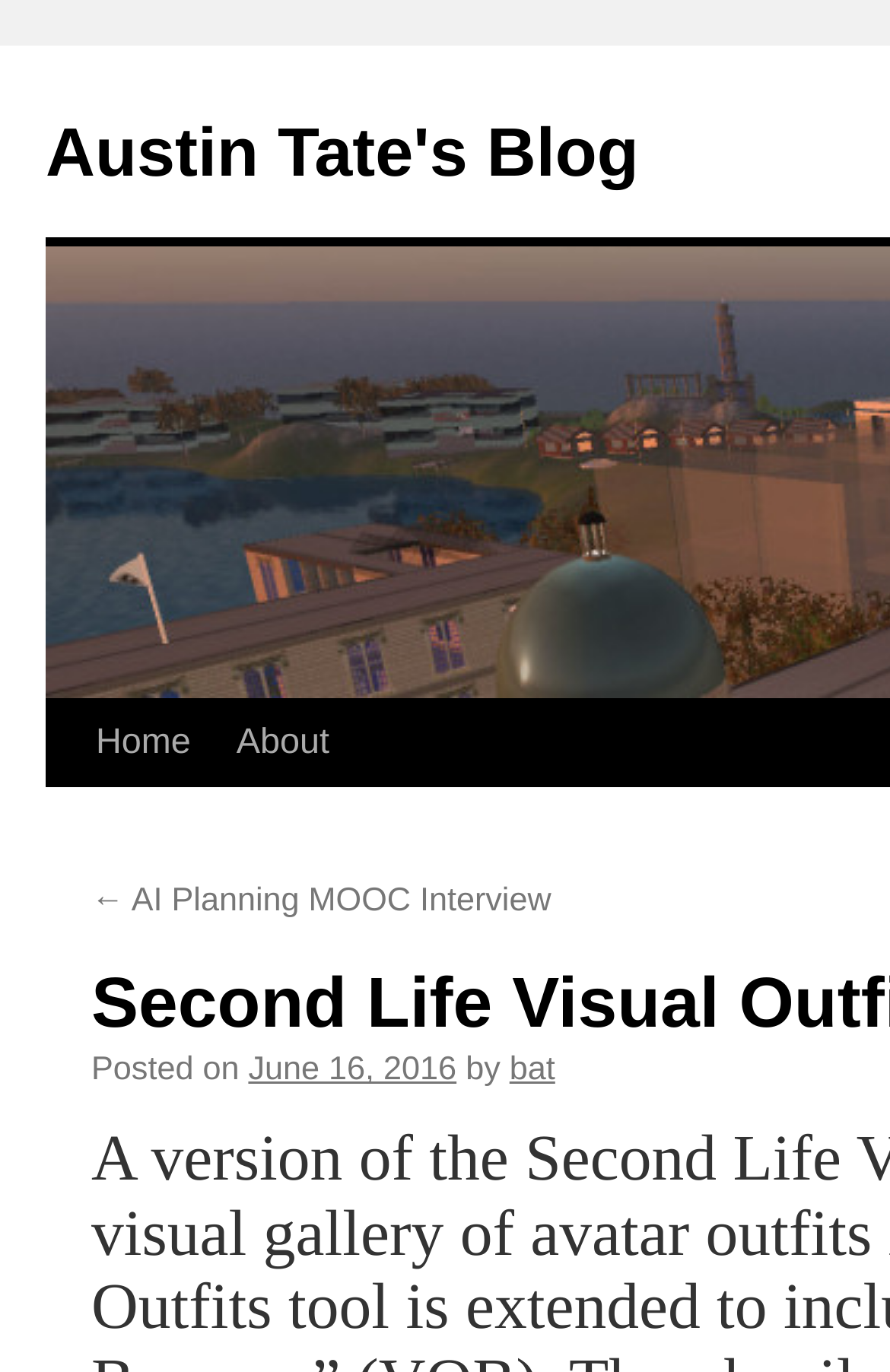What is the main title displayed on this webpage?

Second Life Visual Outfits Browser